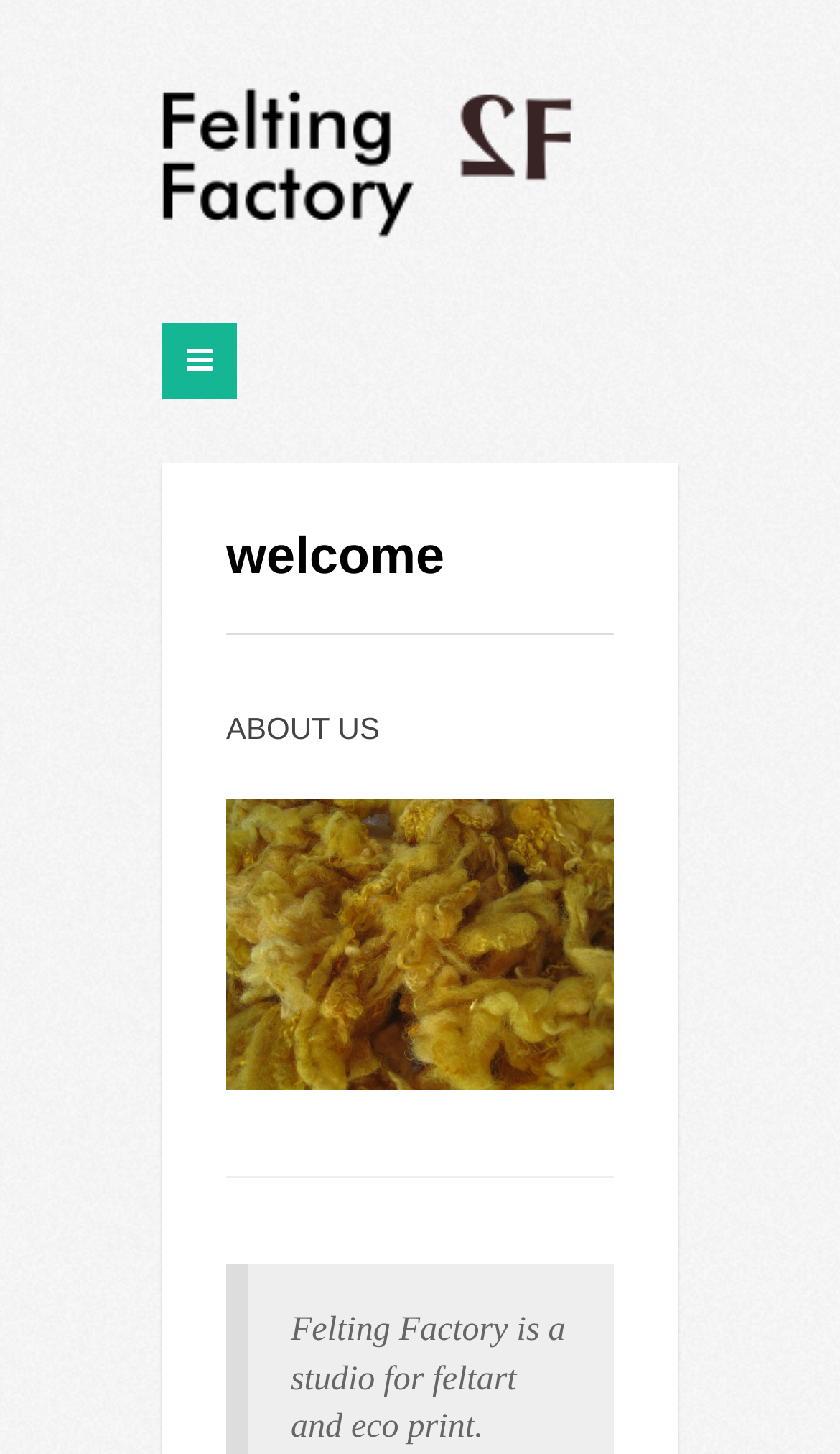Provide a brief response to the question using a single word or phrase: 
What type of art is mentioned on the webpage?

feltart